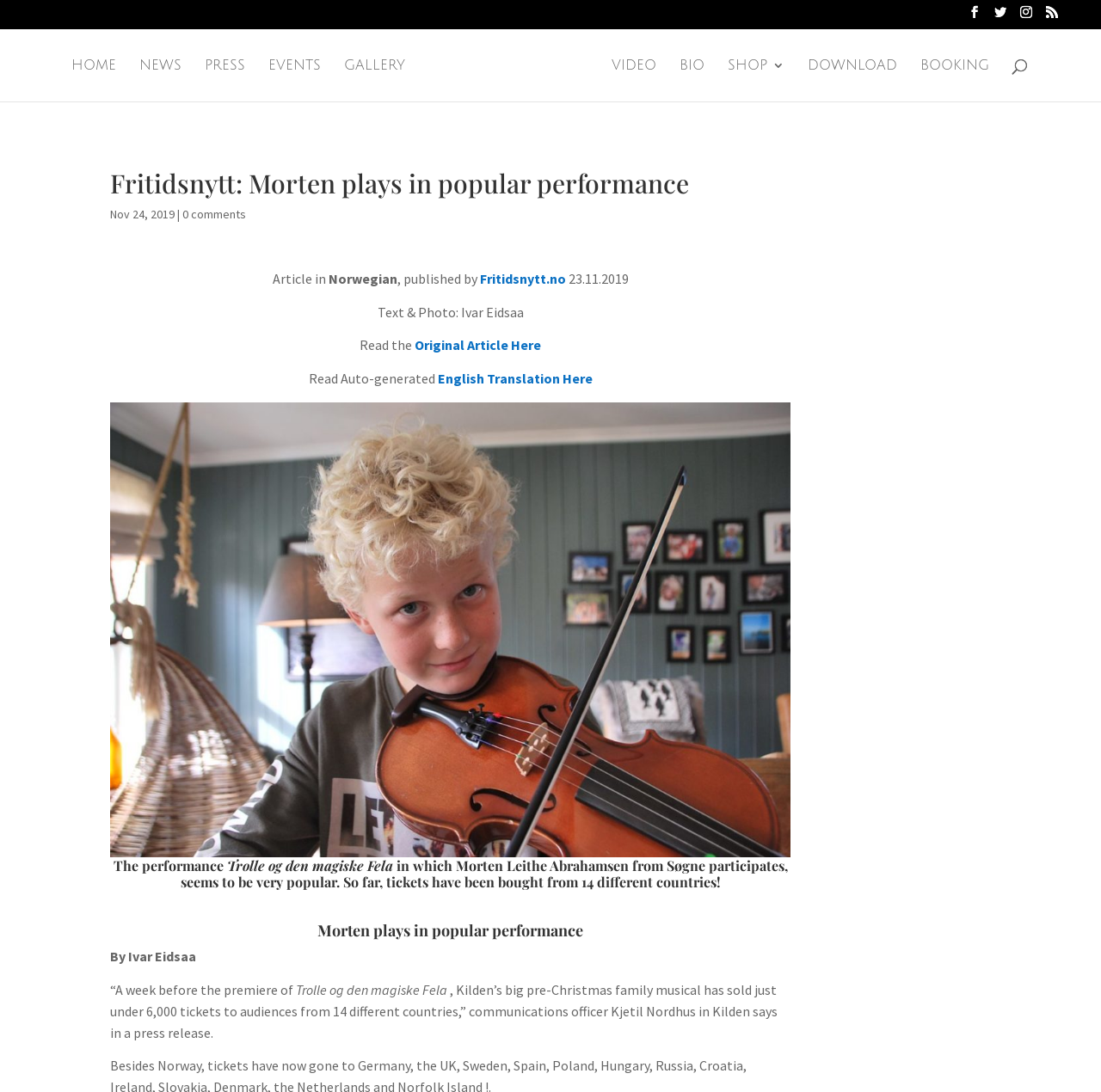Please determine the bounding box coordinates of the element to click on in order to accomplish the following task: "Read the Original Article Here". Ensure the coordinates are four float numbers ranging from 0 to 1, i.e., [left, top, right, bottom].

[0.377, 0.308, 0.491, 0.324]